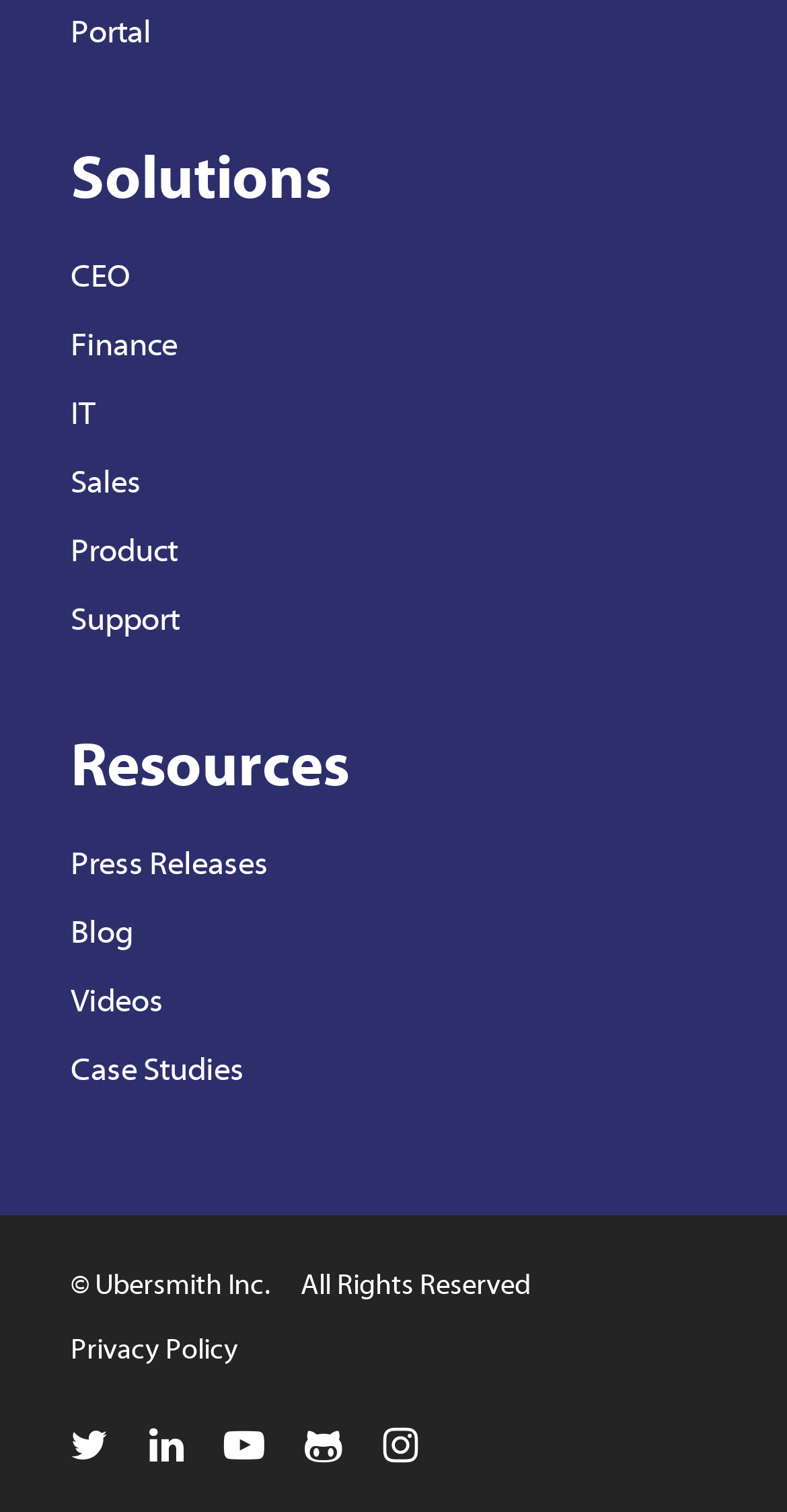Given the description of a UI element: "Press Releases", identify the bounding box coordinates of the matching element in the webpage screenshot.

[0.09, 0.56, 0.341, 0.584]